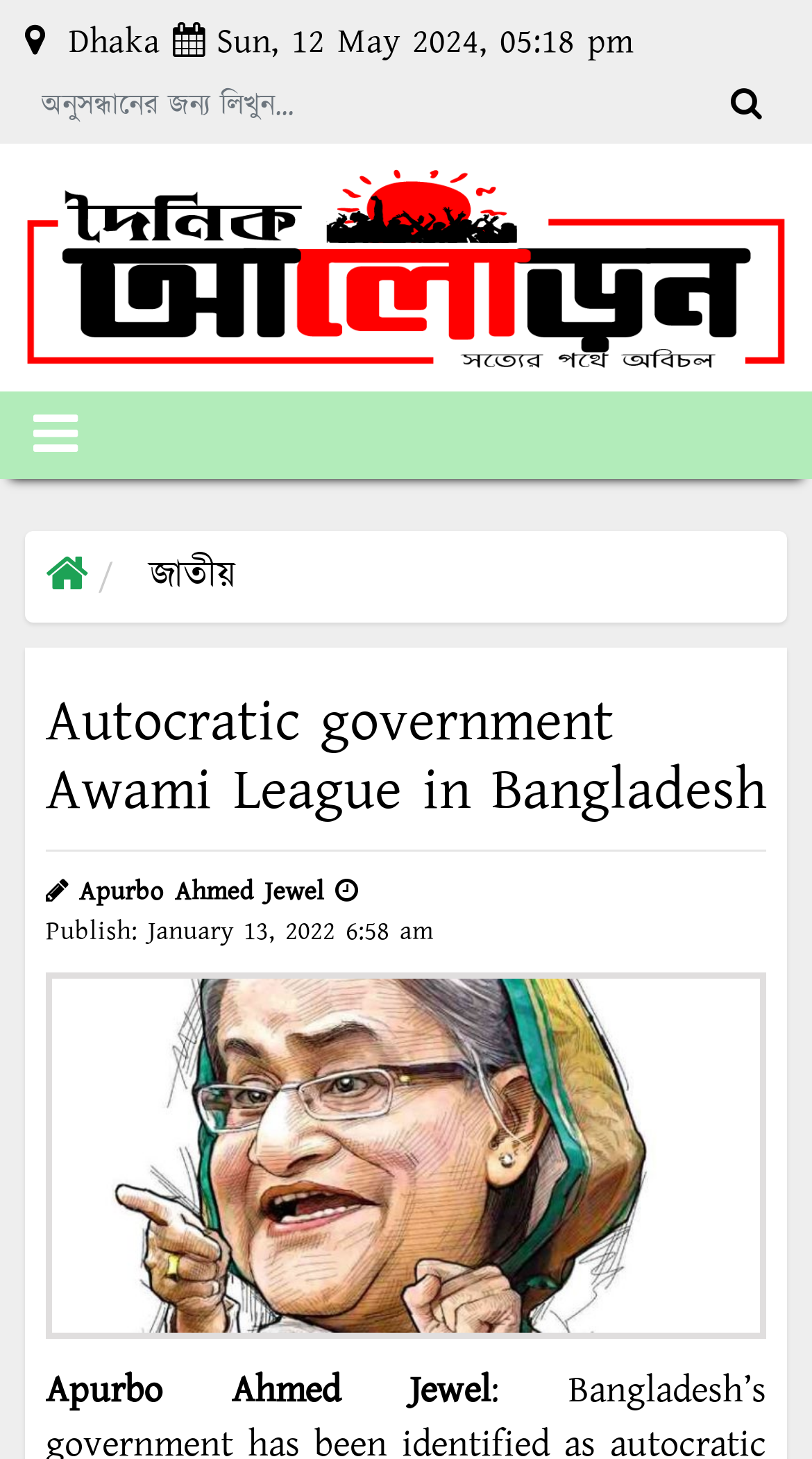Given the webpage screenshot and the description, determine the bounding box coordinates (top-left x, top-left y, bottom-right x, bottom-right y) that define the location of the UI element matching this description: aria-label="Toggle navigation"

[0.041, 0.279, 0.095, 0.316]